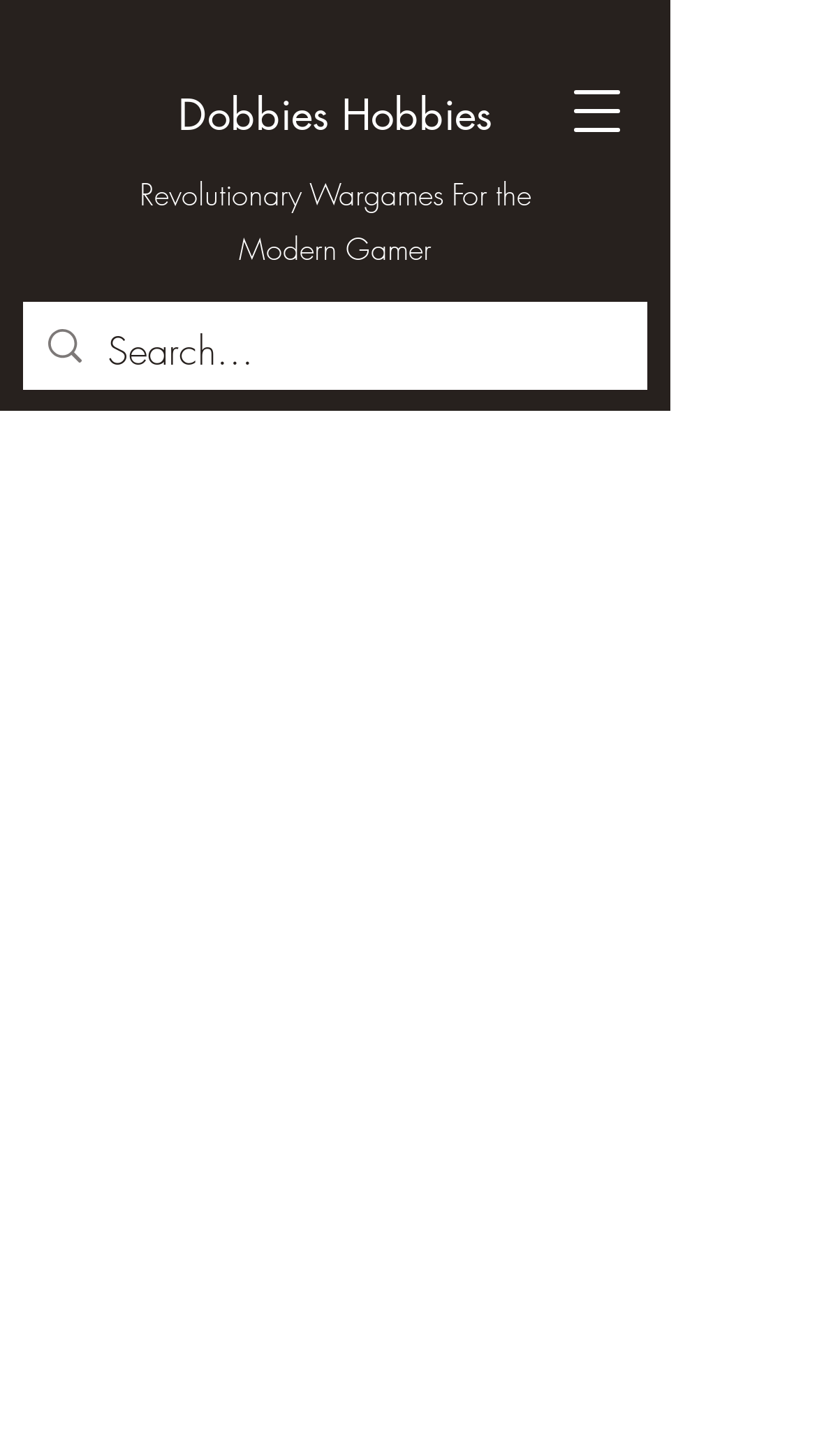Is the website currently showing a product?
Refer to the screenshot and respond with a concise word or phrase.

Yes